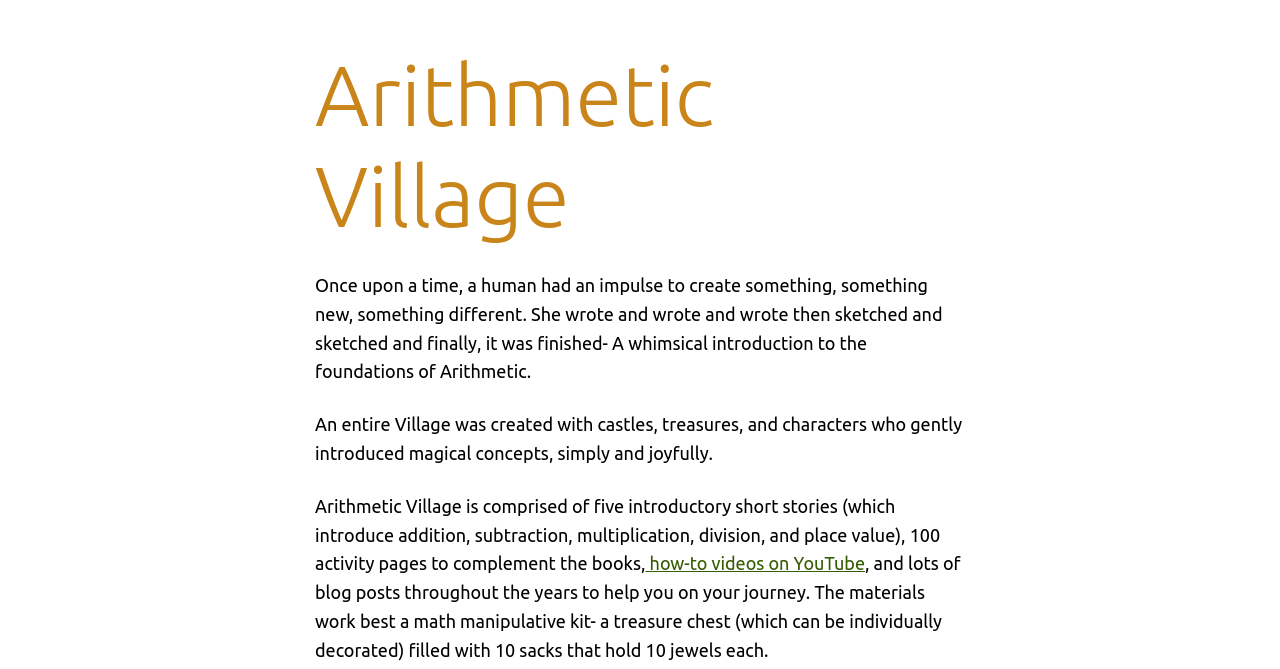Observe the image and answer the following question in detail: Where can how-to videos be found?

The webpage provides a link to how-to videos on YouTube, as indicated by the link element with bounding box coordinates [0.504, 0.827, 0.676, 0.857].